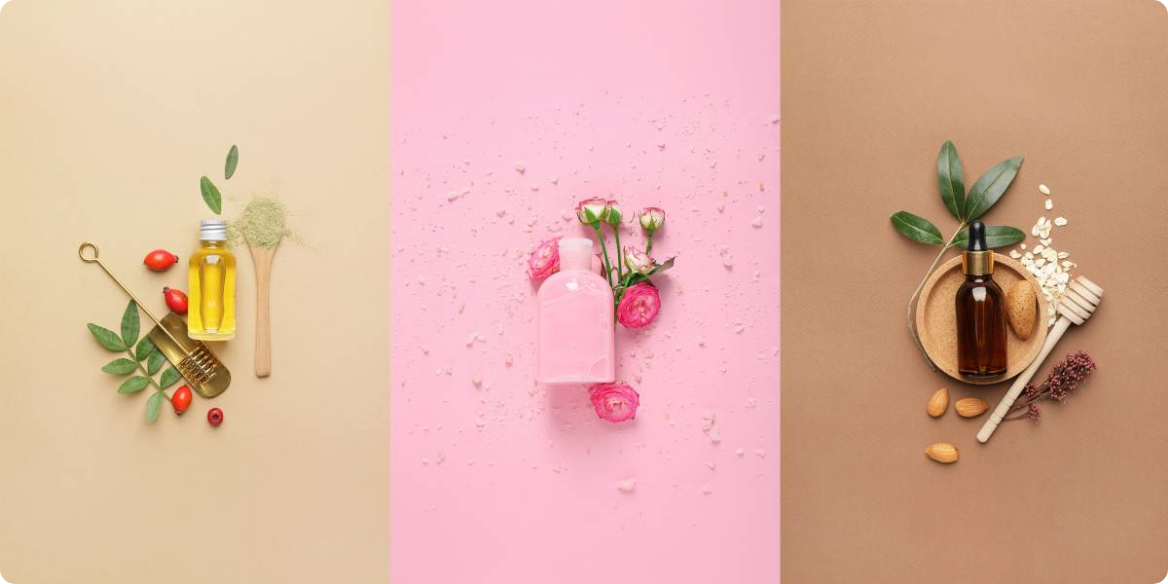Provide a comprehensive description of the image.

The image showcases a vibrant arrangement of beauty and skincare products, thoughtfully presented across three distinct sections. On the left, a warm beige backdrop highlights a golden scoop alongside a small bottle of yellow oil, vibrant red goji berries, and green leaves, symbolizing natural ingredients. The central section features a soft pink background, showcasing a charming pink bottle surrounded by delicate roses, accented by scattered petals, creating a romantic and fresh aesthetic. On the right, a rich brown surface displays a dark glass dropper bottle filled with a natural oil, complemented by almonds, grains, and a small wooden spoon, invoking a sense of earthy purity. This composition captures the essence of Korean beauty products, emphasizing their innovative formulations and natural ingredients that promise to enhance skincare routines.